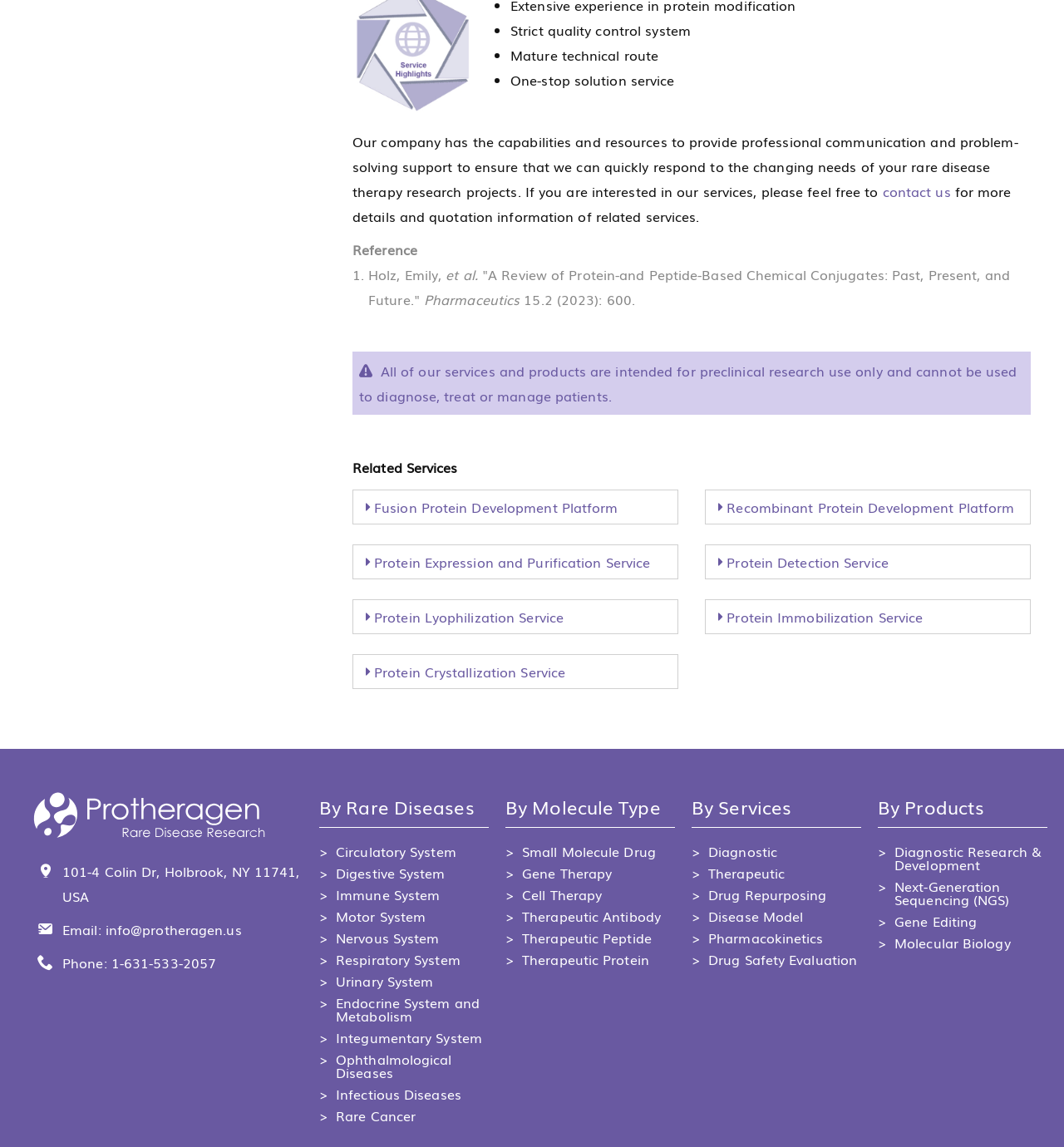Pinpoint the bounding box coordinates of the element to be clicked to execute the instruction: "Get the company's email address".

[0.099, 0.802, 0.227, 0.819]